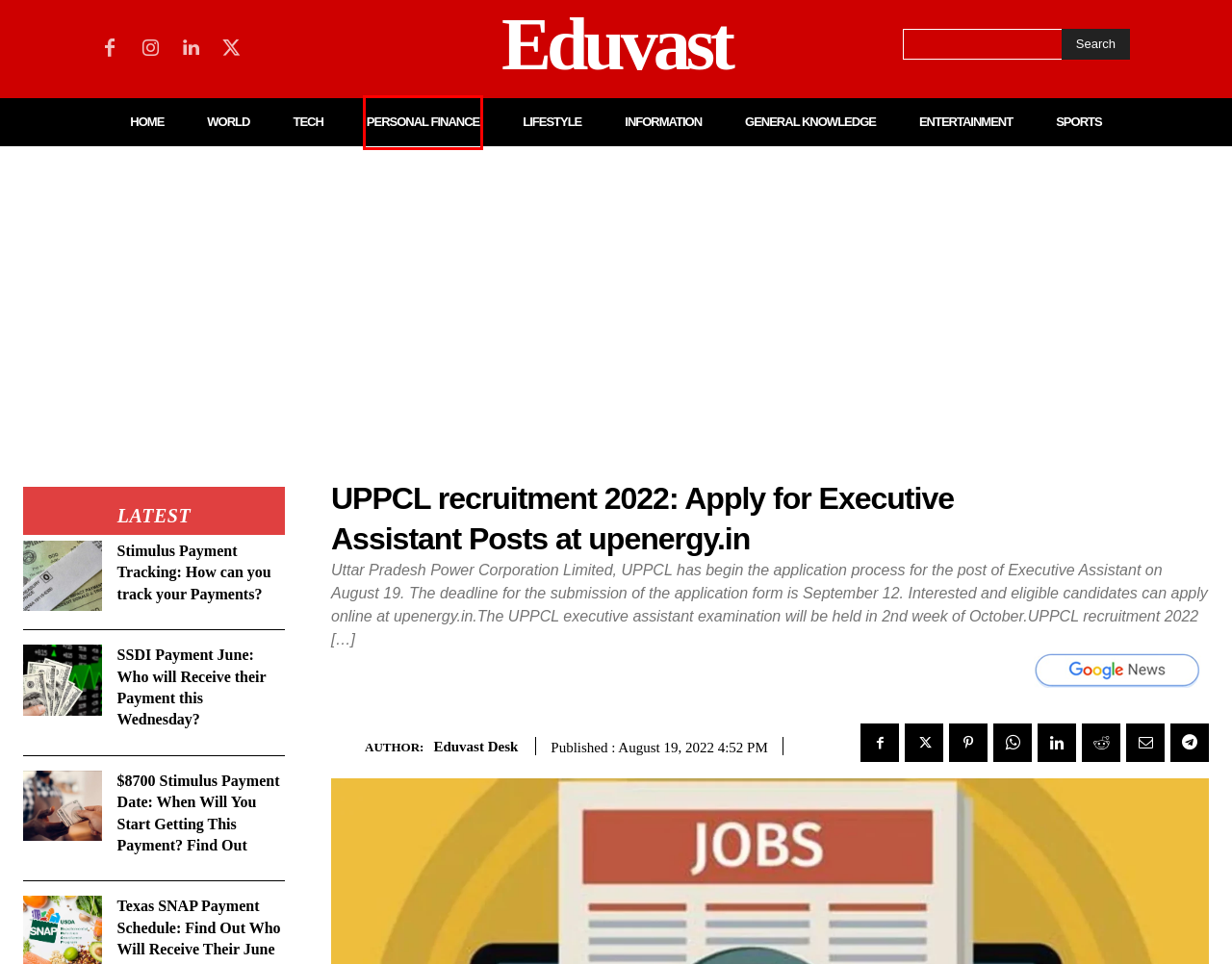A screenshot of a webpage is given, featuring a red bounding box around a UI element. Please choose the webpage description that best aligns with the new webpage after clicking the element in the bounding box. These are the descriptions:
A. SSDI Payment June: Who will Receive their Payment this Wednesday? - Eduvast.com
B. Entertainment - Eduvast.com - Eduvast.com
C. Tech - Eduvast.com - Eduvast.com
D. Sports - Eduvast.com - Eduvast.com
E. News - Eduvast.com - Eduvast.com
F. General Knowledge - Eduvast.com - Eduvast.com
G. Personal Finance - Eduvast.com - Eduvast.com
H. Stimulus Payment Tracking: How can you track your Payments? - Eduvast.com

G